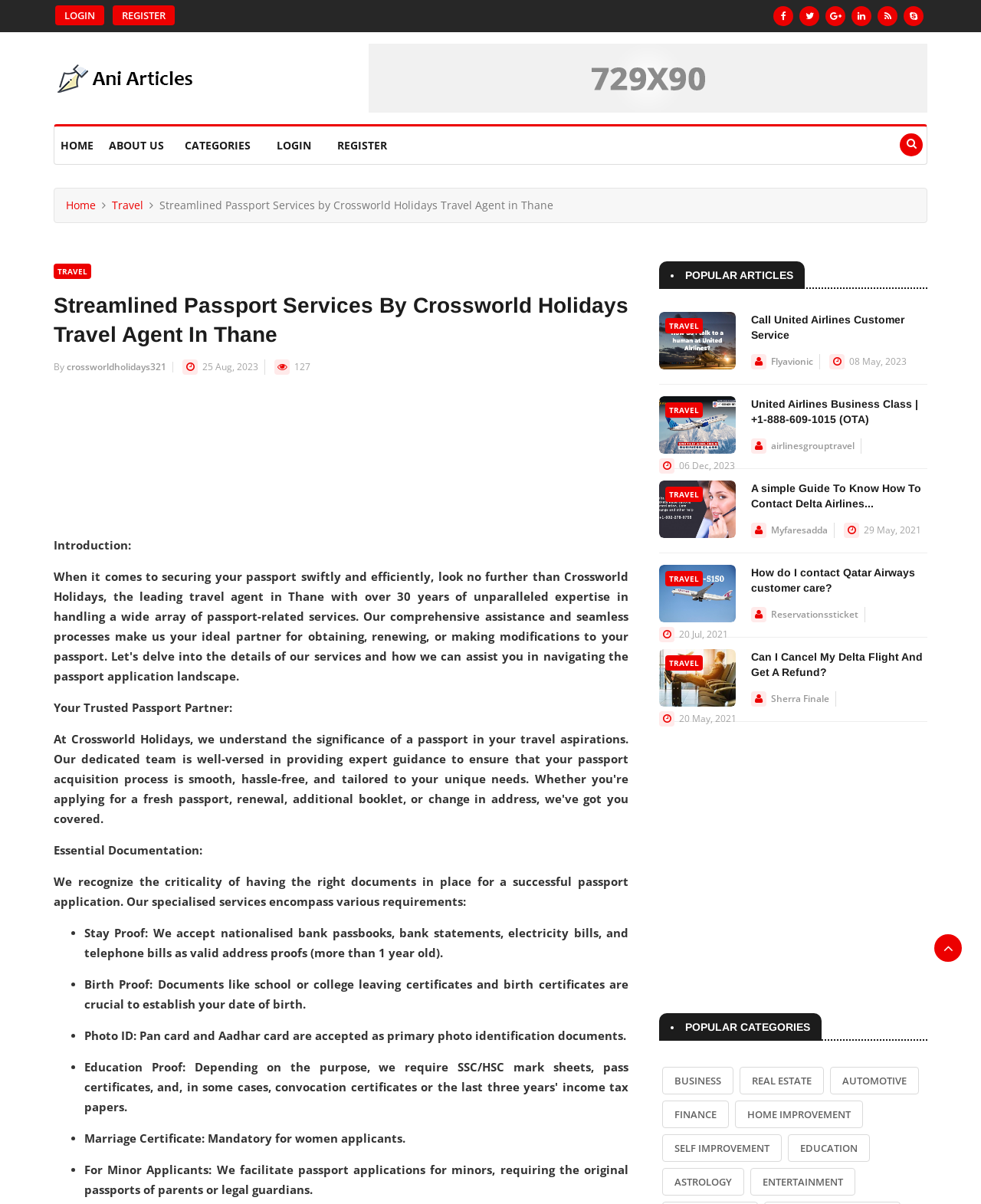Locate the bounding box coordinates of the element that should be clicked to fulfill the instruction: "Learn about Beliefs".

None